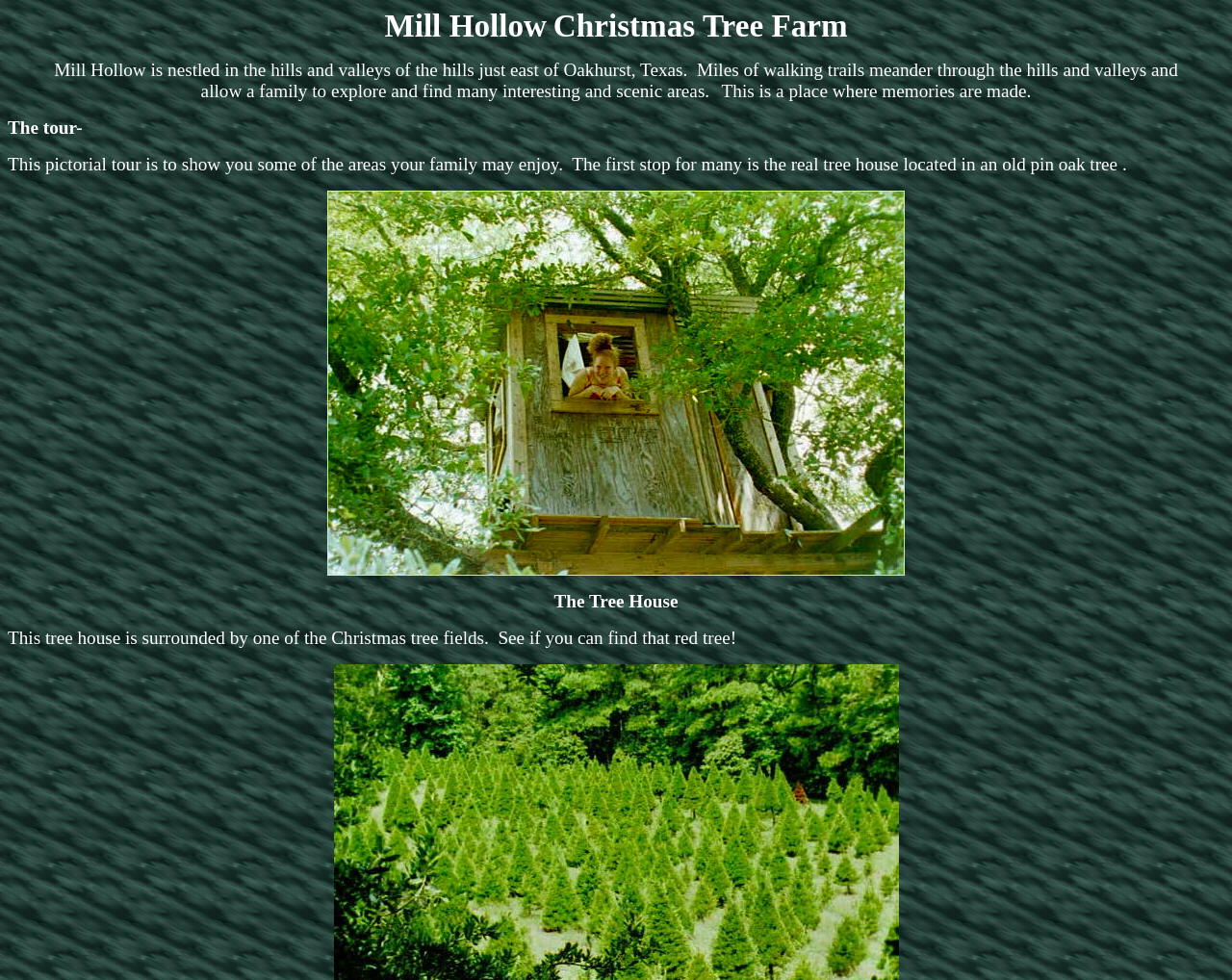Look at the image and answer the question in detail:
What is surrounded by one of the Christmas tree fields?

The webpage states that the tree house is surrounded by one of the Christmas tree fields, which provides the answer to this question.